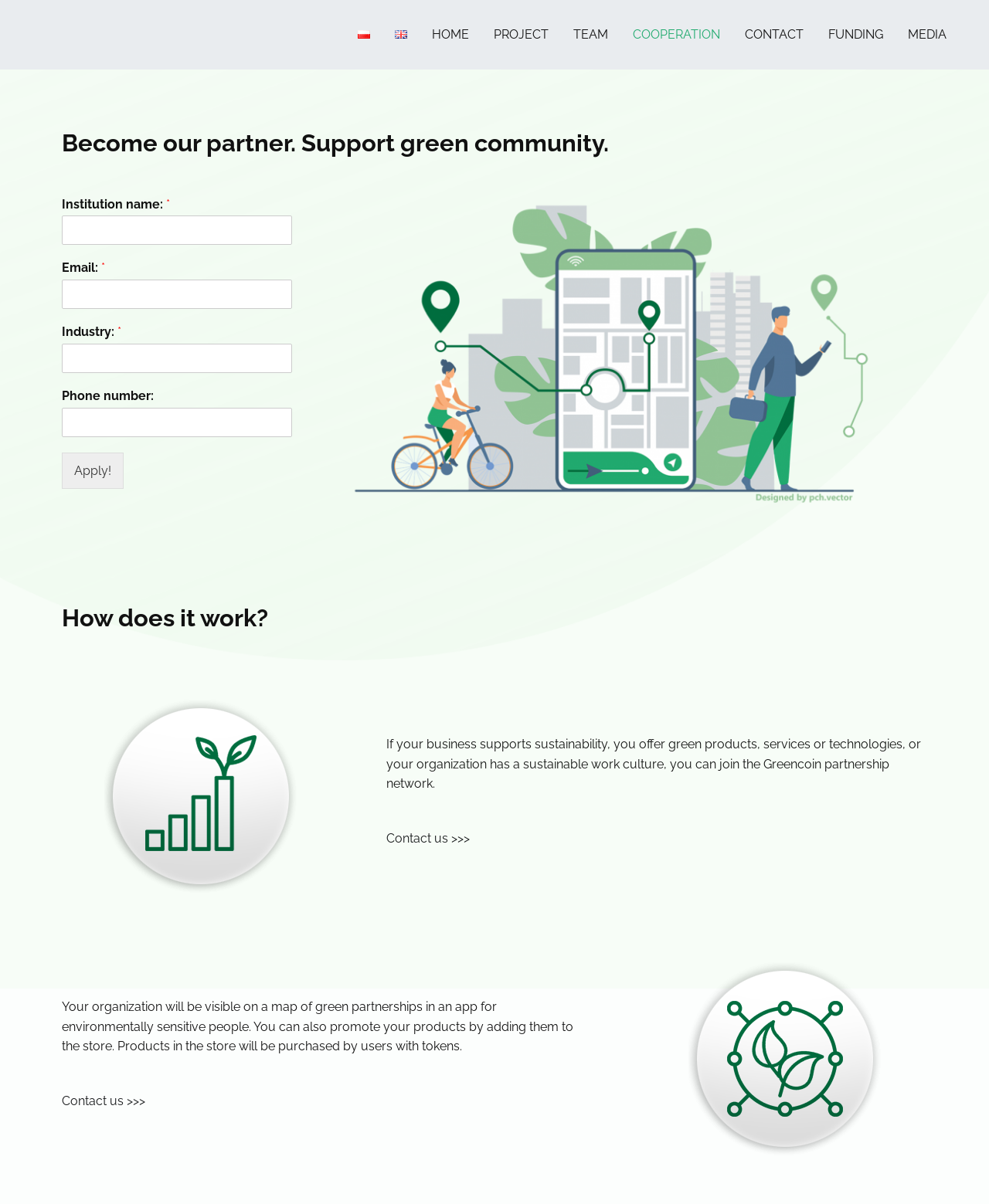What can users do with the tokens?
Using the picture, provide a one-word or short phrase answer.

Purchase products